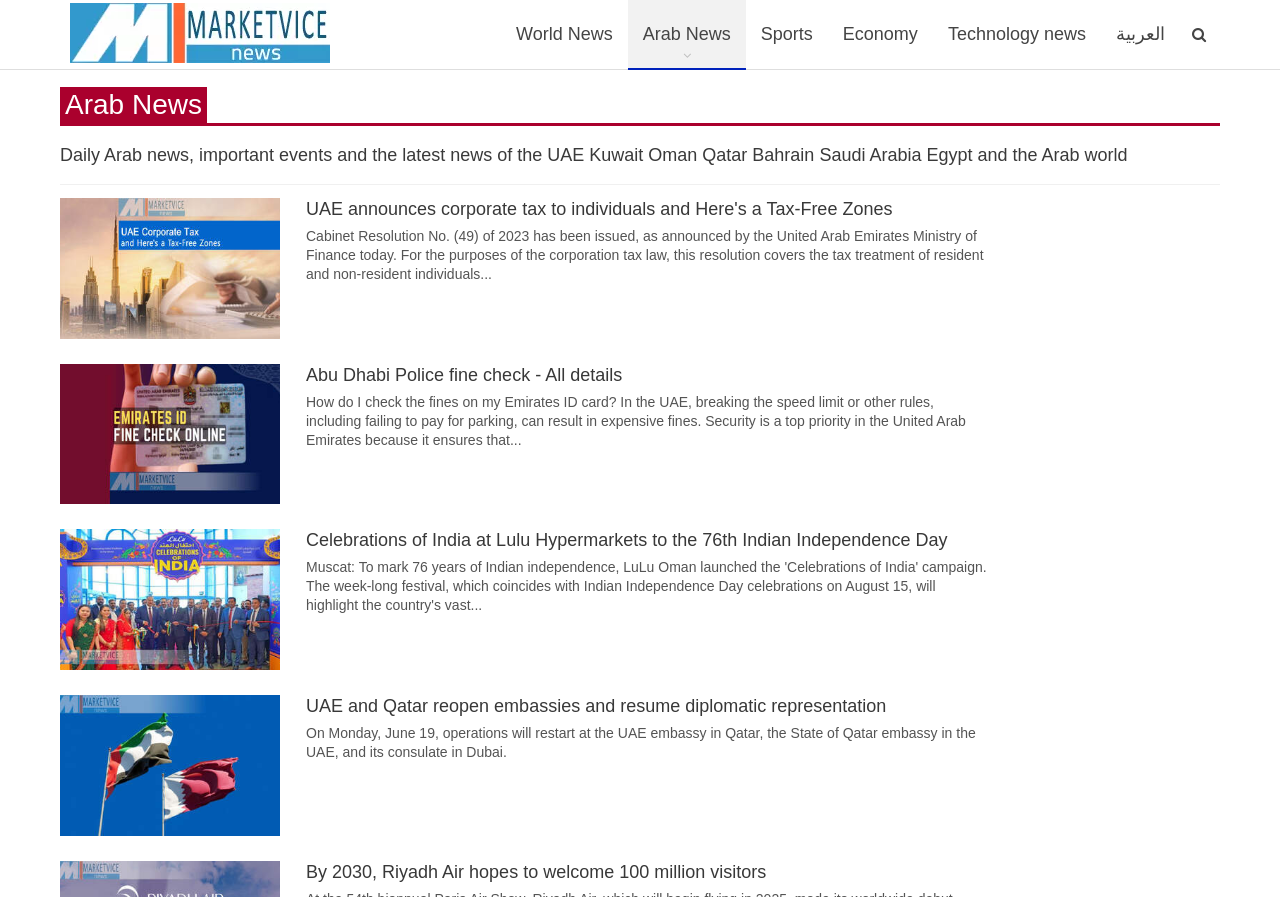What is the language of the link 'العربية'?
Please respond to the question with a detailed and well-explained answer.

The link 'العربية' is likely to be in Arabic language because it contains Arabic characters and is placed alongside other language options at the top of the webpage.